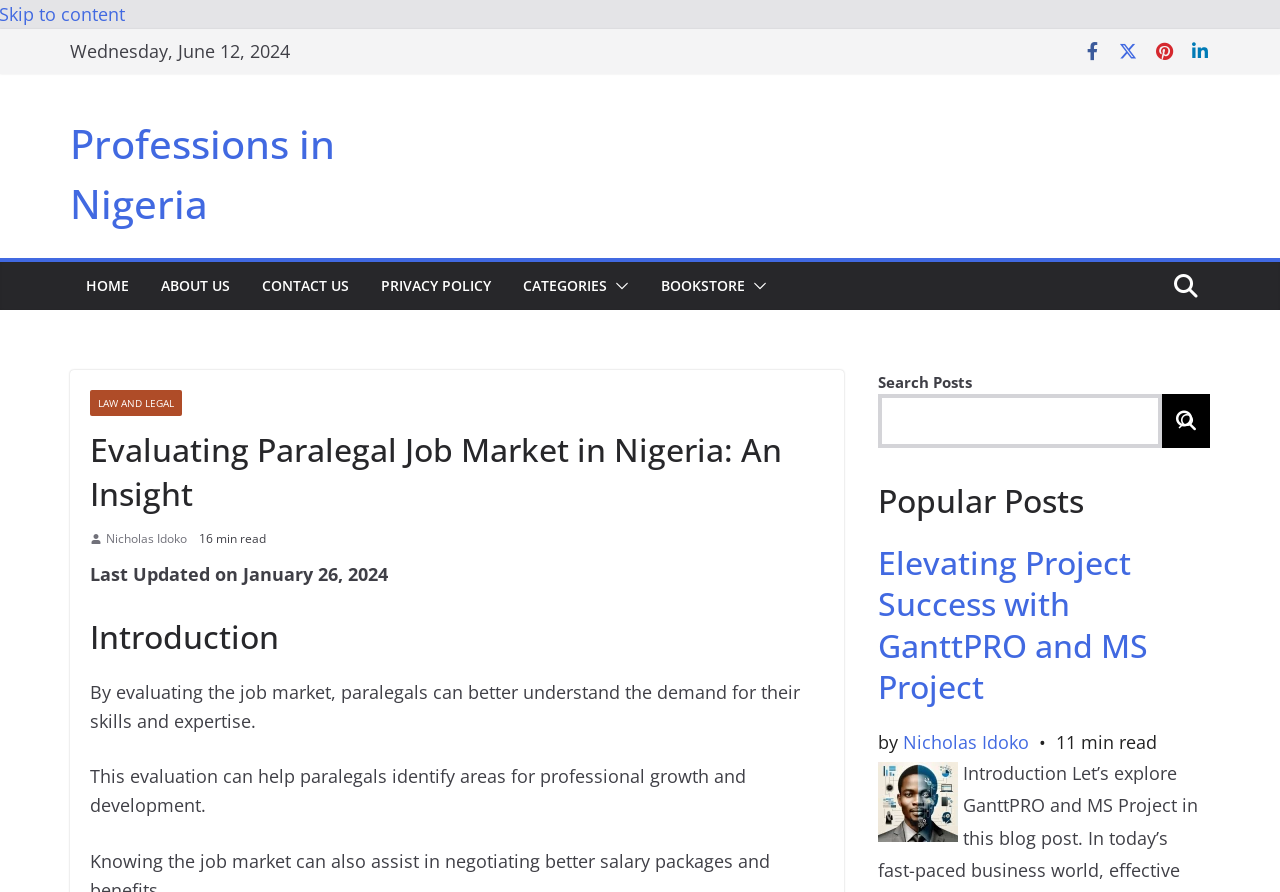Identify and provide the main heading of the webpage.

Evaluating Paralegal Job Market in Nigeria: An Insight